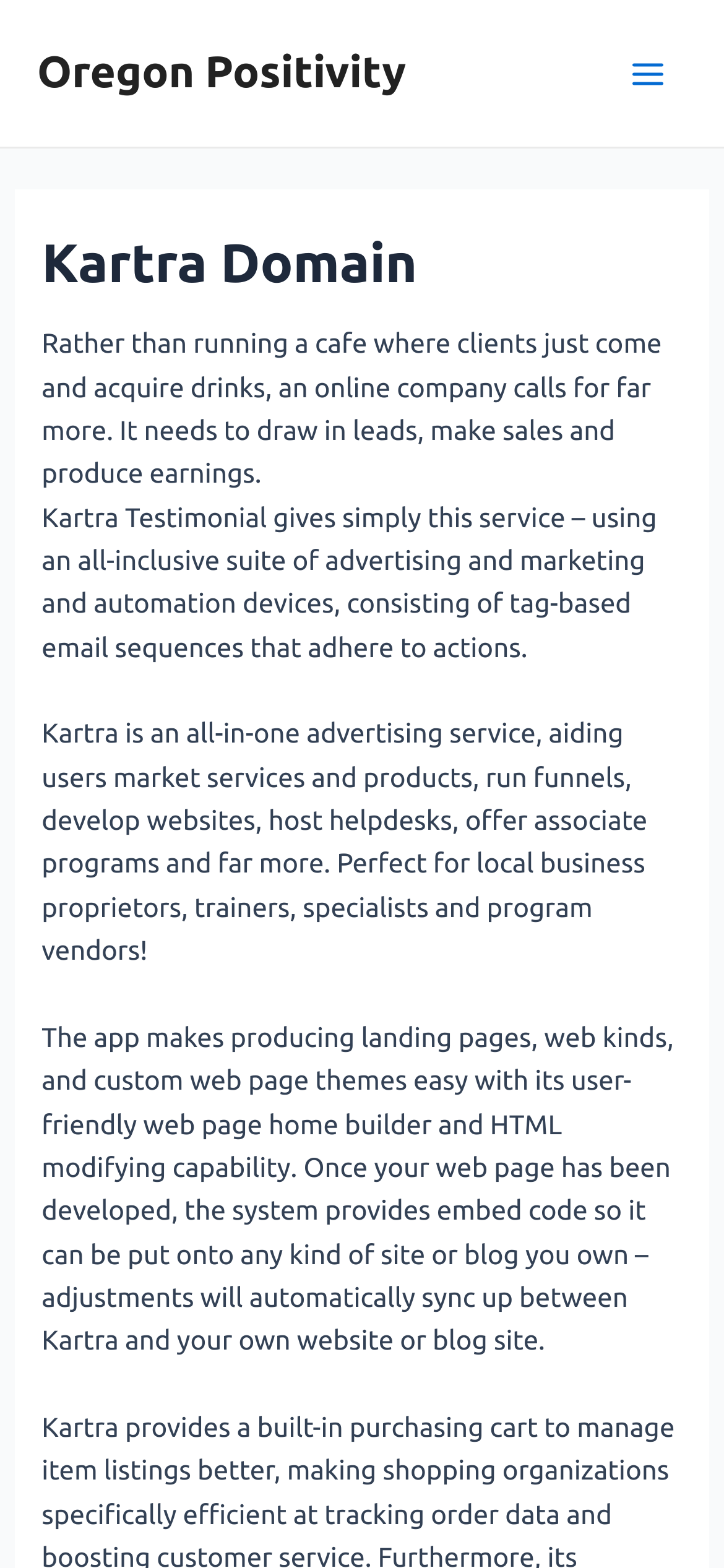What is Kartra?
Offer a detailed and full explanation in response to the question.

Based on the webpage content, Kartra is described as an all-in-one advertising service that helps users market services and products, run funnels, develop websites, host helpdesks, offer associate programs and more.